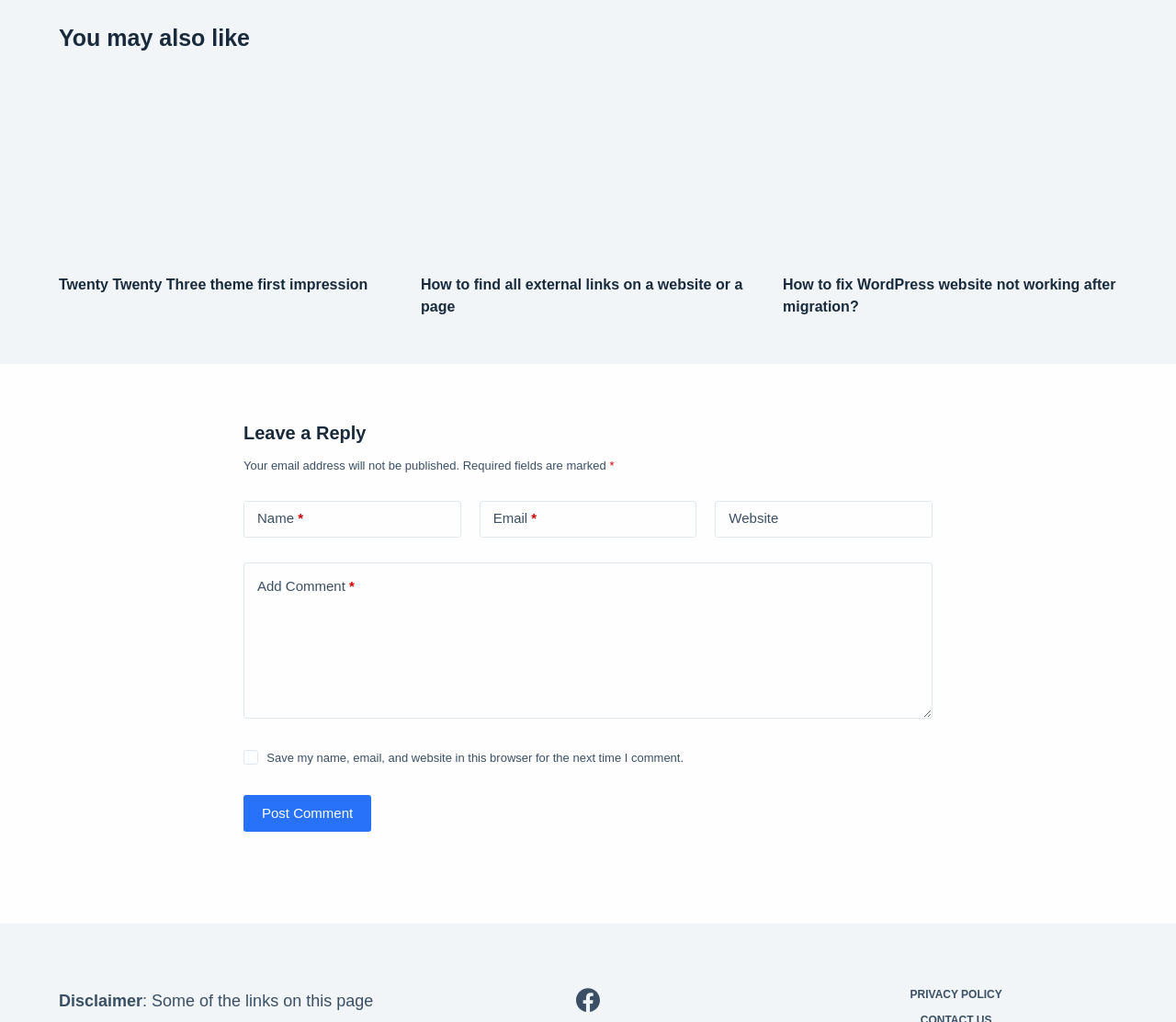Pinpoint the bounding box coordinates for the area that should be clicked to perform the following instruction: "Visit the home page".

None